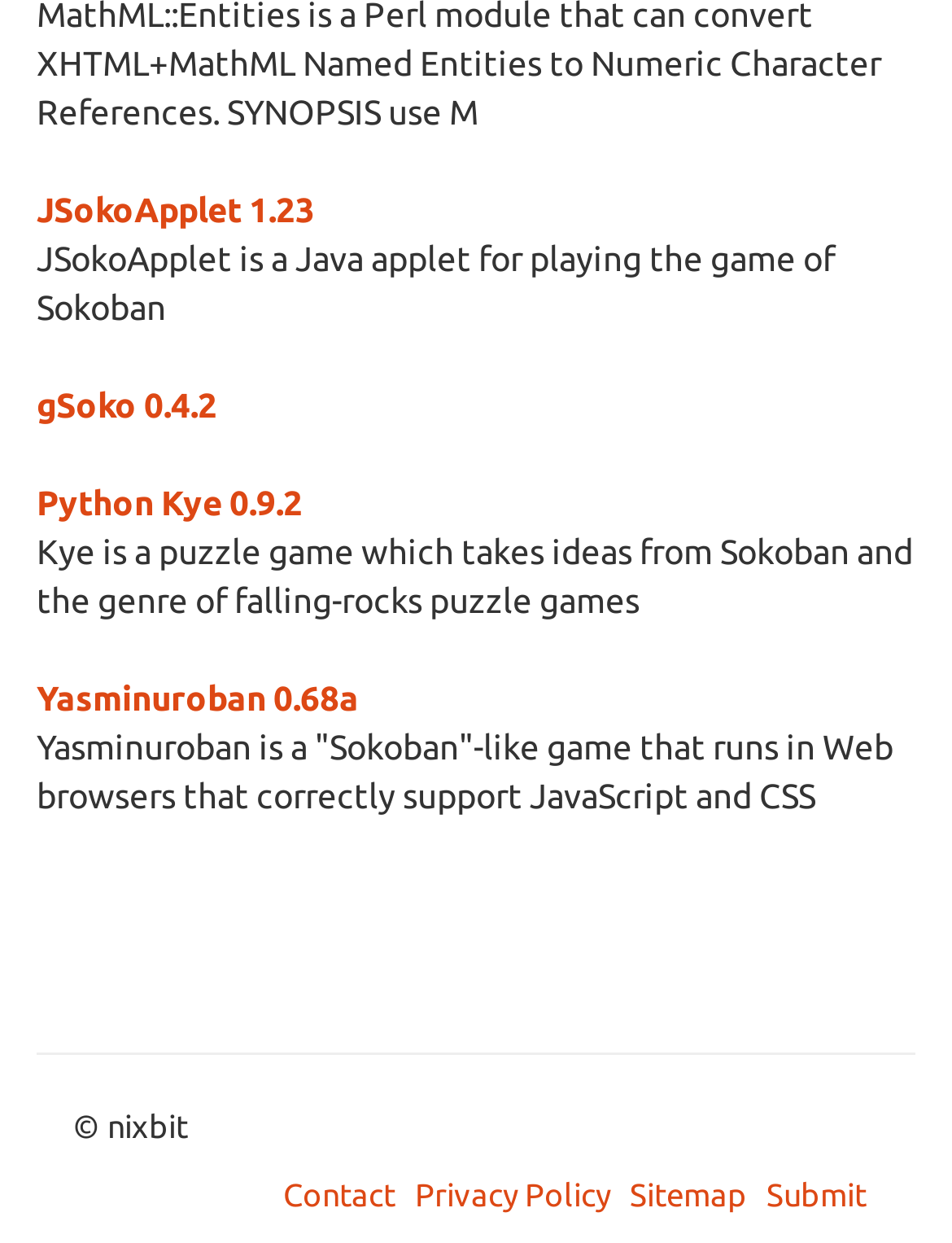What is JSokoApplet?
From the image, respond with a single word or phrase.

Java applet for playing Sokoban